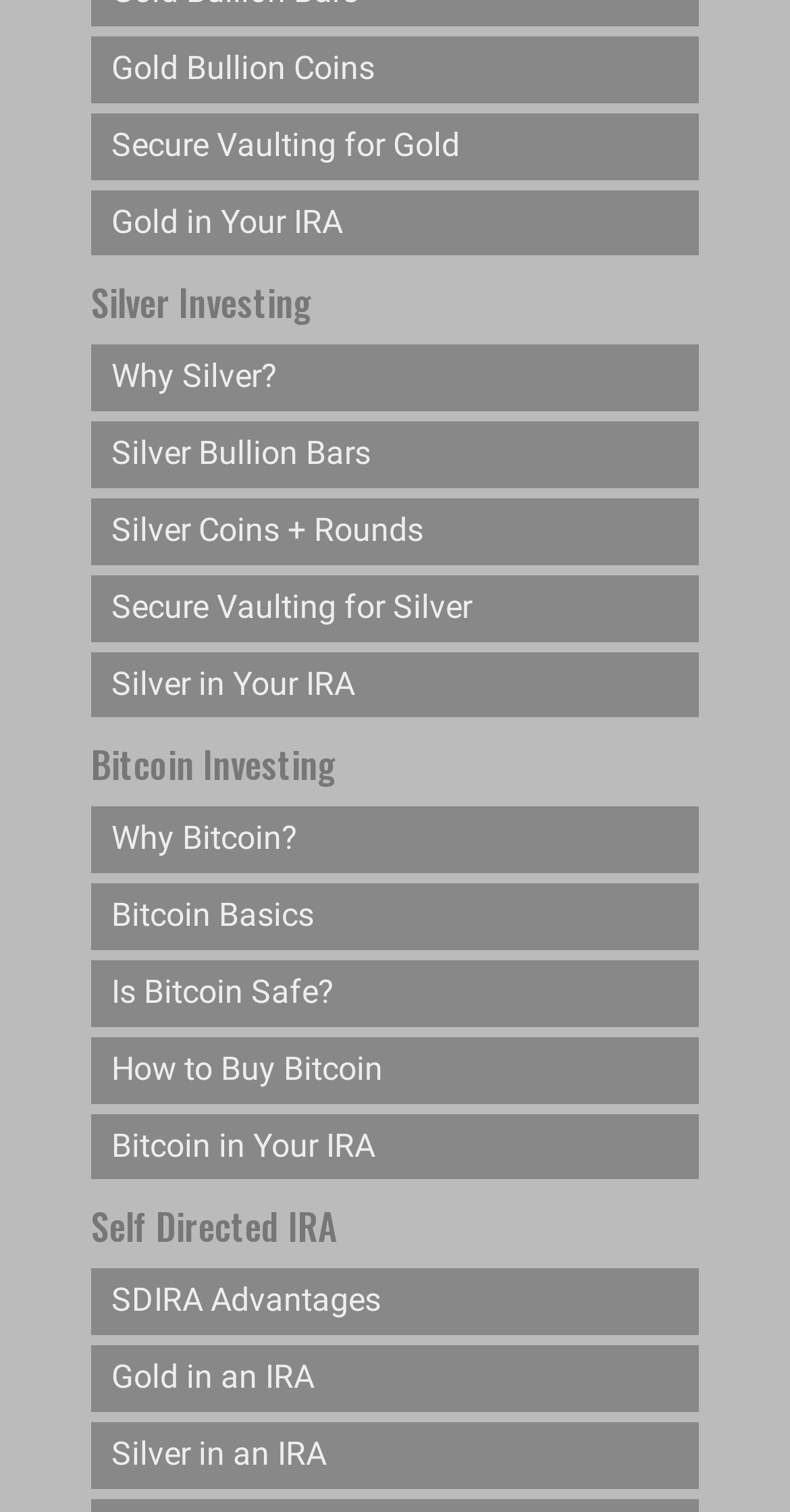Find the bounding box coordinates of the clickable area that will achieve the following instruction: "Discover self directed IRA advantages".

[0.115, 0.839, 0.885, 0.883]